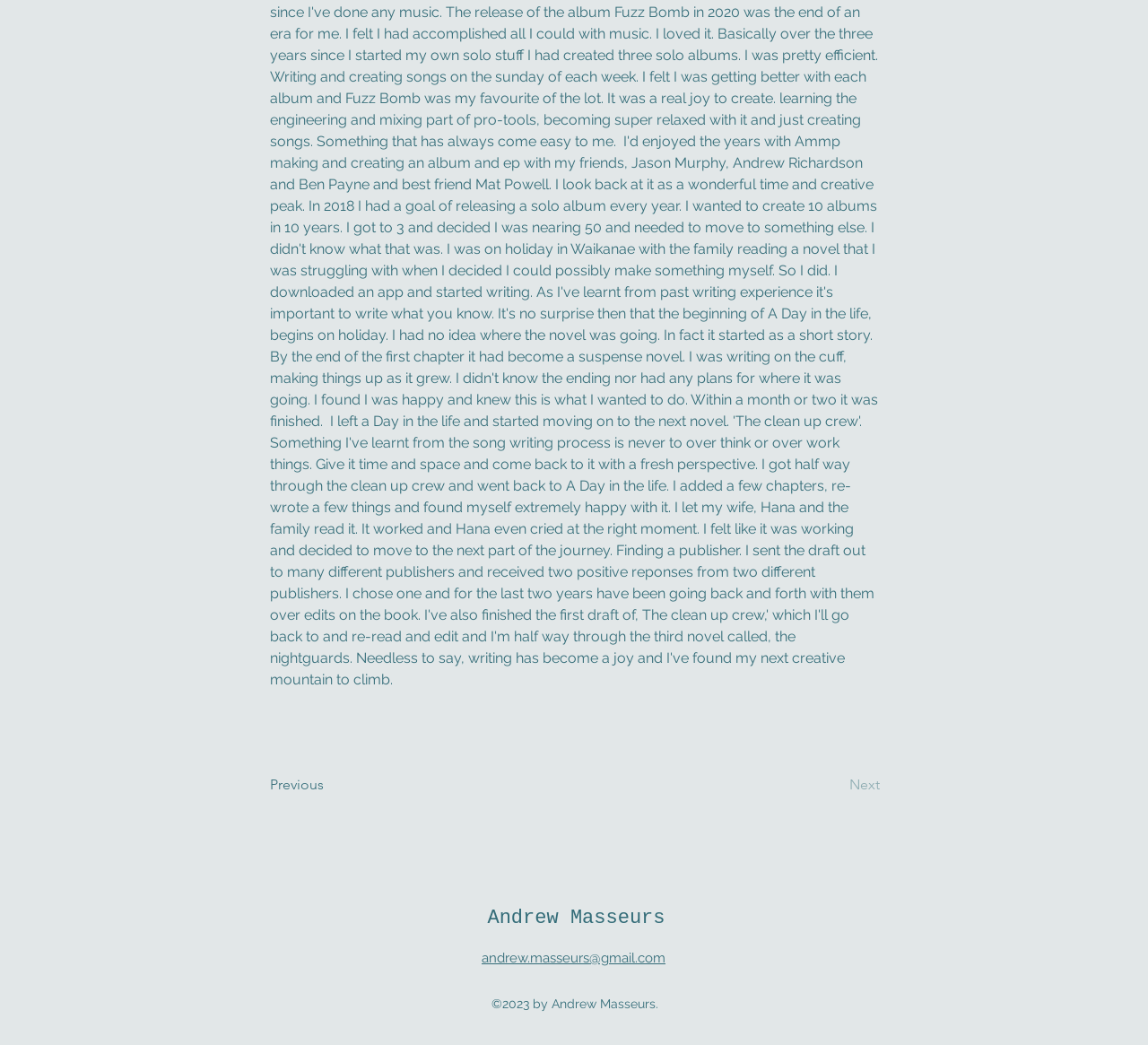Reply to the question below using a single word or brief phrase:
What is the name of the person on this webpage?

Andrew Masseurs